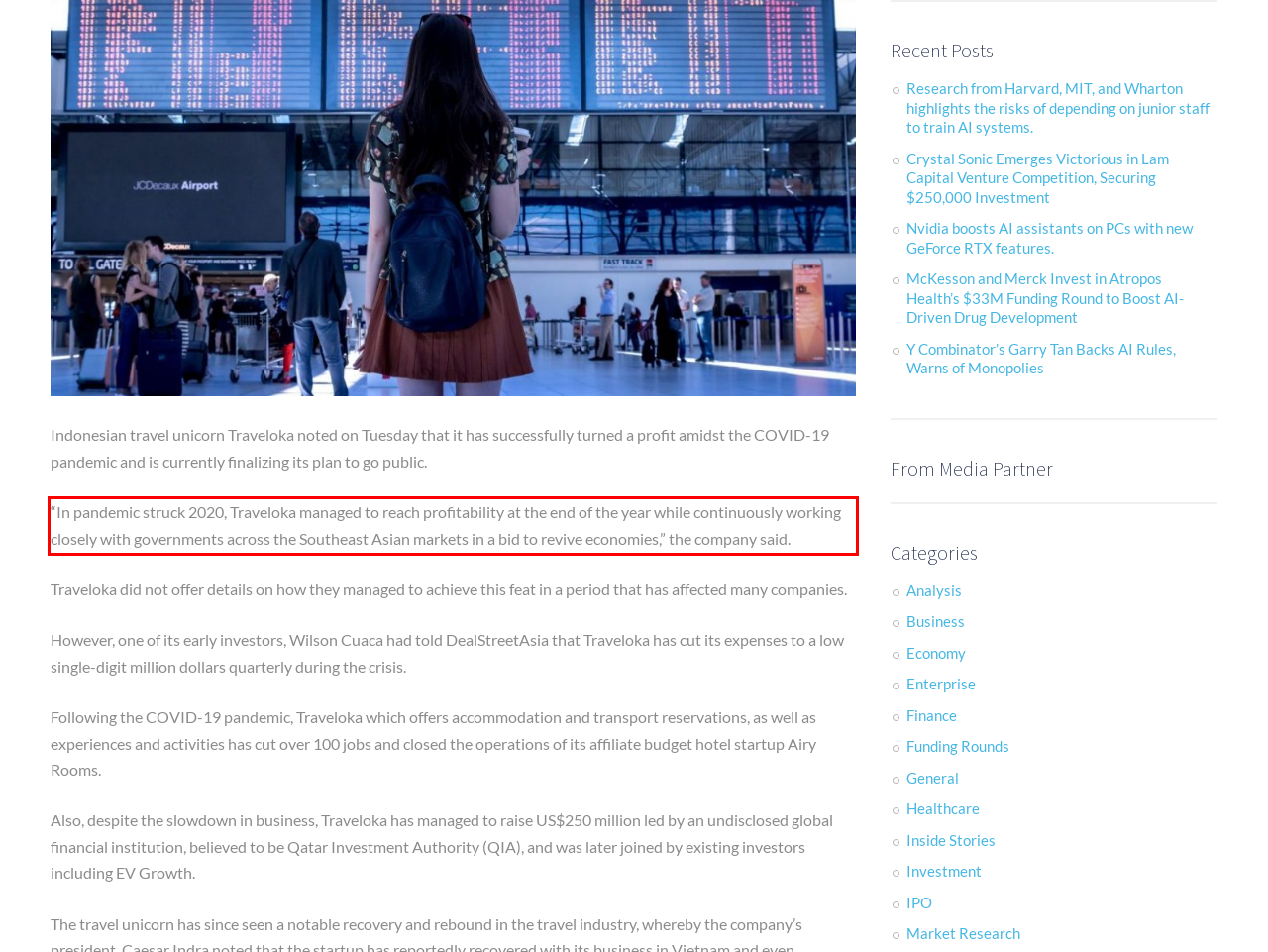Using the webpage screenshot, recognize and capture the text within the red bounding box.

“In pandemic struck 2020, Traveloka managed to reach profitability at the end of the year while continuously working closely with governments across the Southeast Asian markets in a bid to revive economies,” the company said.